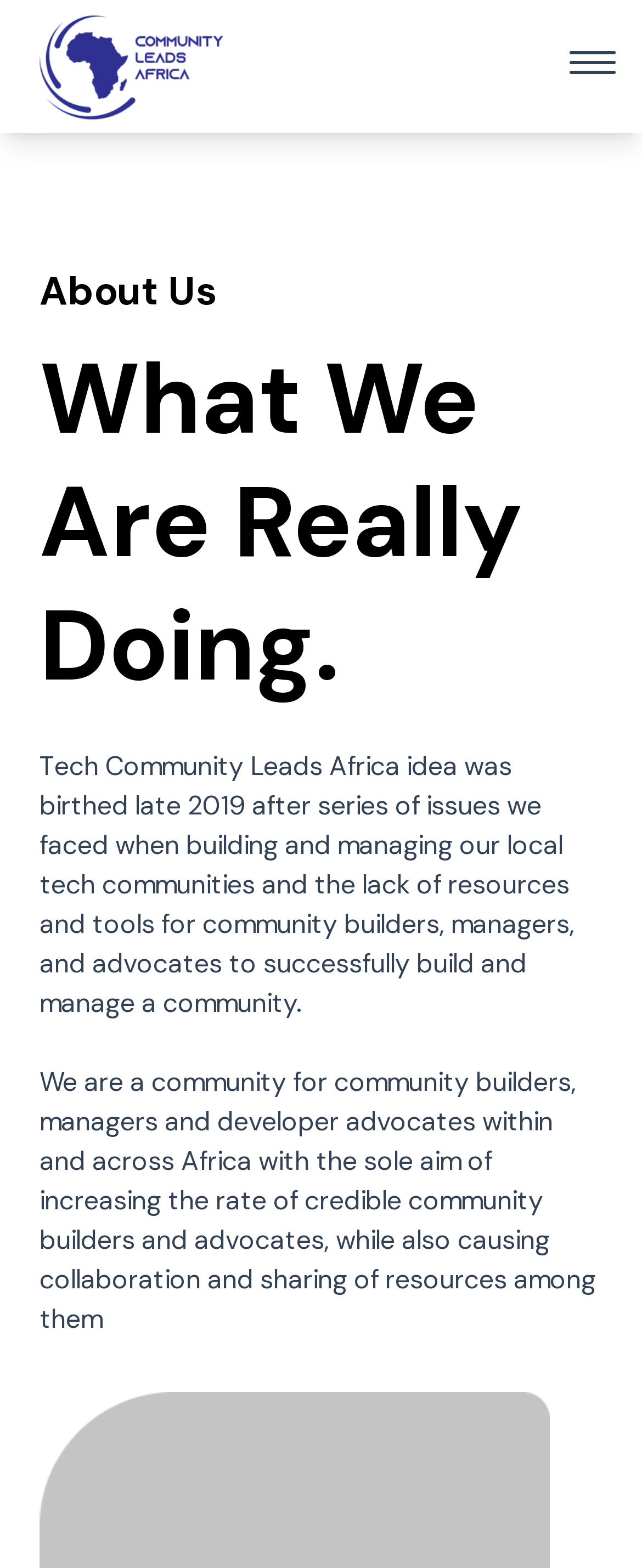Provide the bounding box coordinates of the HTML element this sentence describes: "alt="Community Leads Africa Logo"".

[0.041, 0.0, 0.374, 0.085]